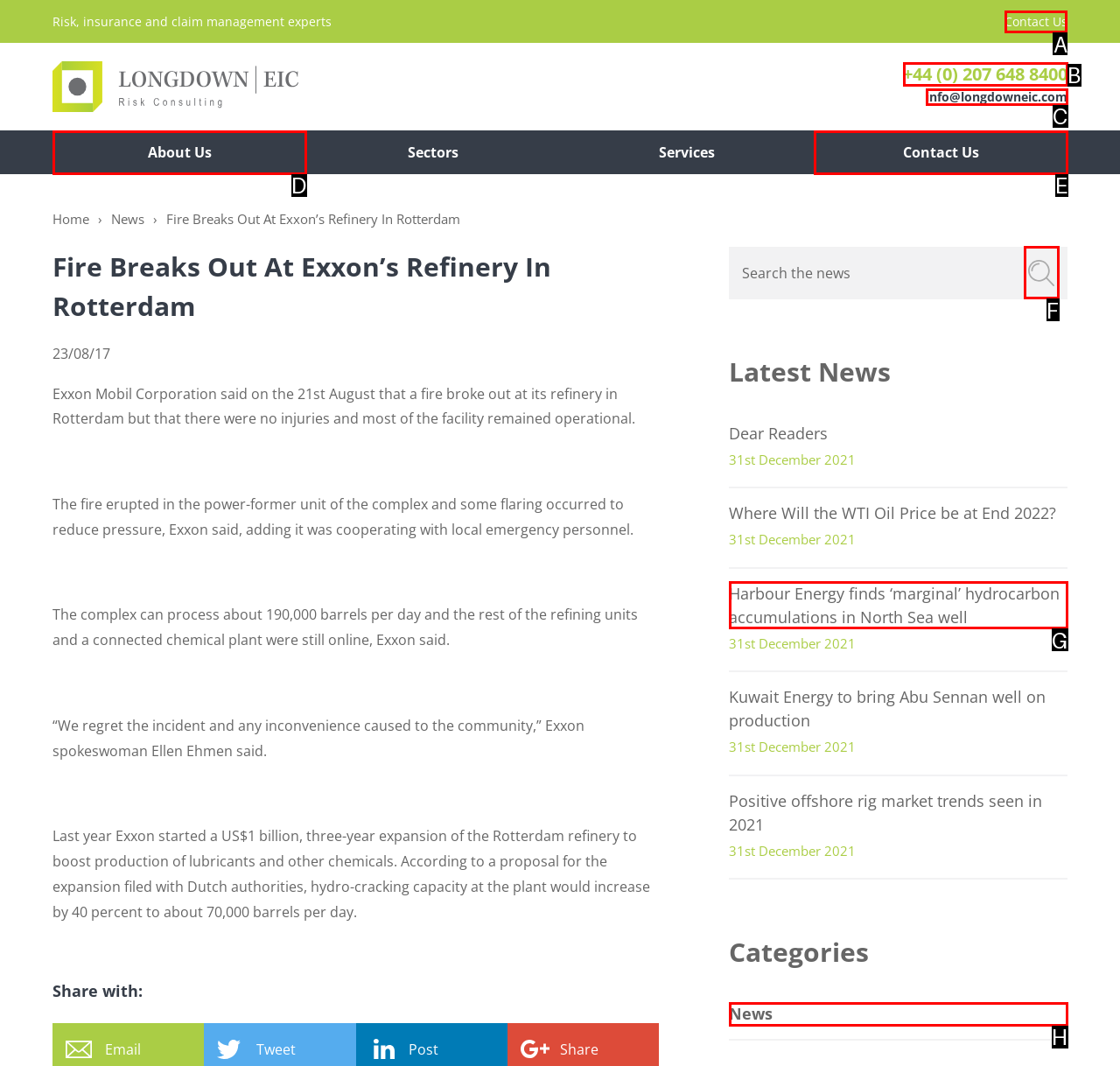Determine the appropriate lettered choice for the task: Contact Us. Reply with the correct letter.

A